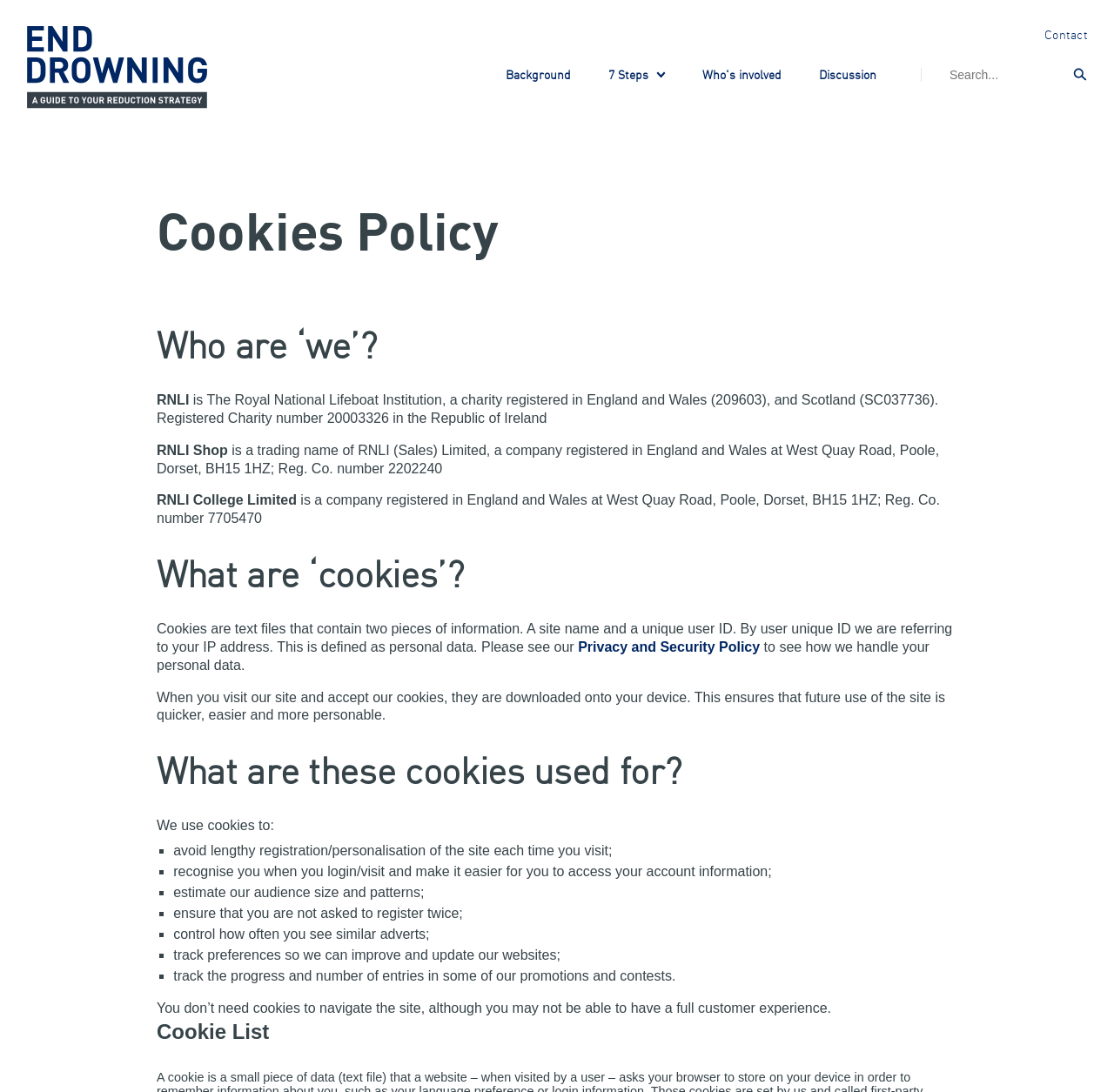Explain the webpage in detail.

The webpage is about the Cookies Policy of the RNLI (Royal National Lifeboat Institution). At the top, there are seven links: "End Drowning - Home", "Background", "7 Steps", "Who's involved", "Discussion", "Contact", and a search box with a "Submit" button.

Below the links, there is a header section with a heading "Cookies Policy". Underneath, there are several sections of text explaining what cookies are, who "we" are (referring to the RNLI), and what cookies are used for. The text is divided into sections with headings such as "What are ‘cookies’?", "What are these cookies used for?", and "Cookie List".

In the "What are ‘cookies’?" section, there is a description of what cookies are and how they work. In the "What are these cookies used for?" section, there is a list of seven bullet points explaining the purposes of cookies, including avoiding lengthy registration, recognizing users, estimating audience size, and controlling advert frequency.

Throughout the page, there are no images, but there are several links, including one to the "Privacy and Security Policy". The text is dense and informative, providing detailed information about the RNLI's cookie policy.